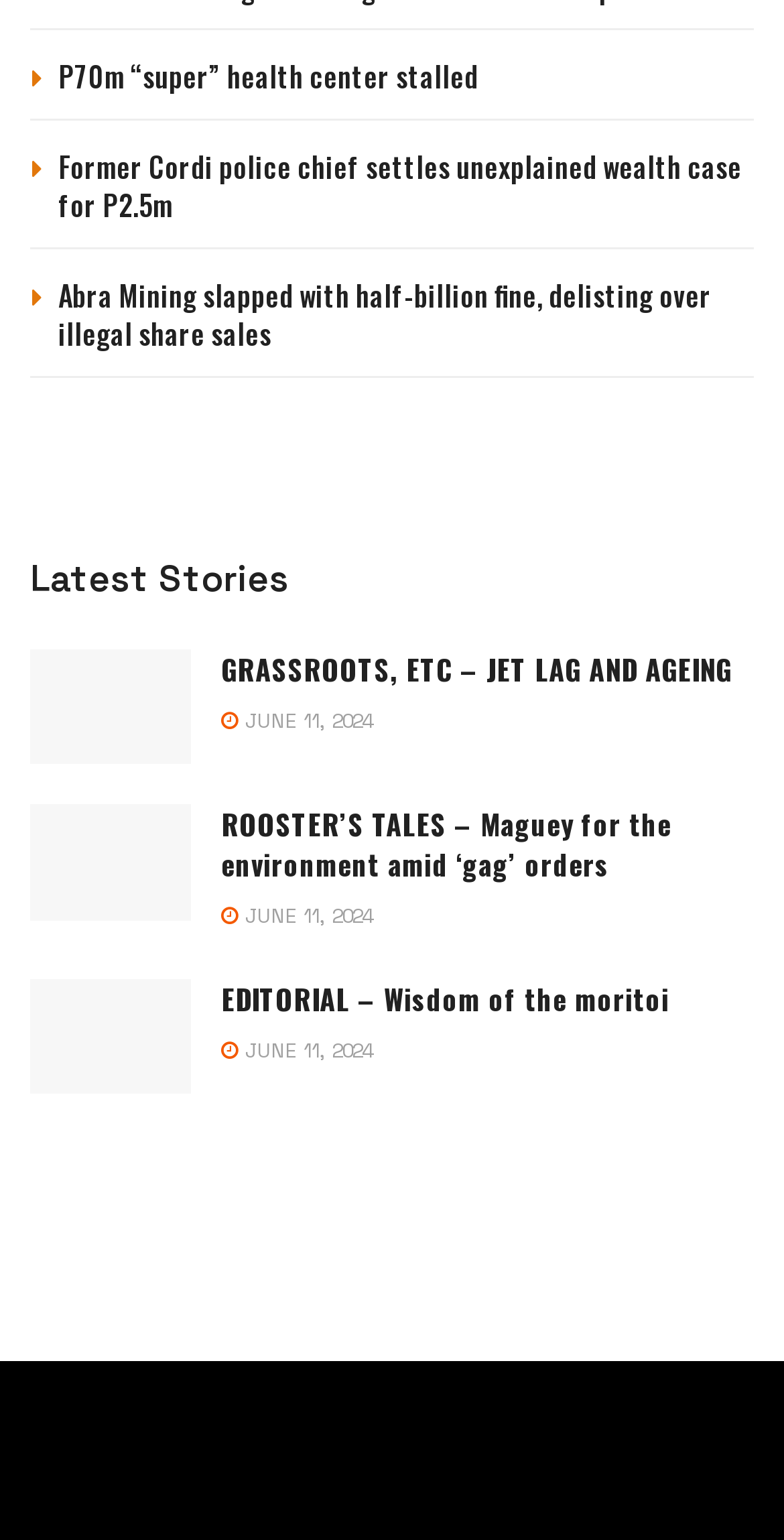Identify the bounding box coordinates of the HTML element based on this description: "P70m “super” health center stalled".

[0.074, 0.036, 0.61, 0.063]